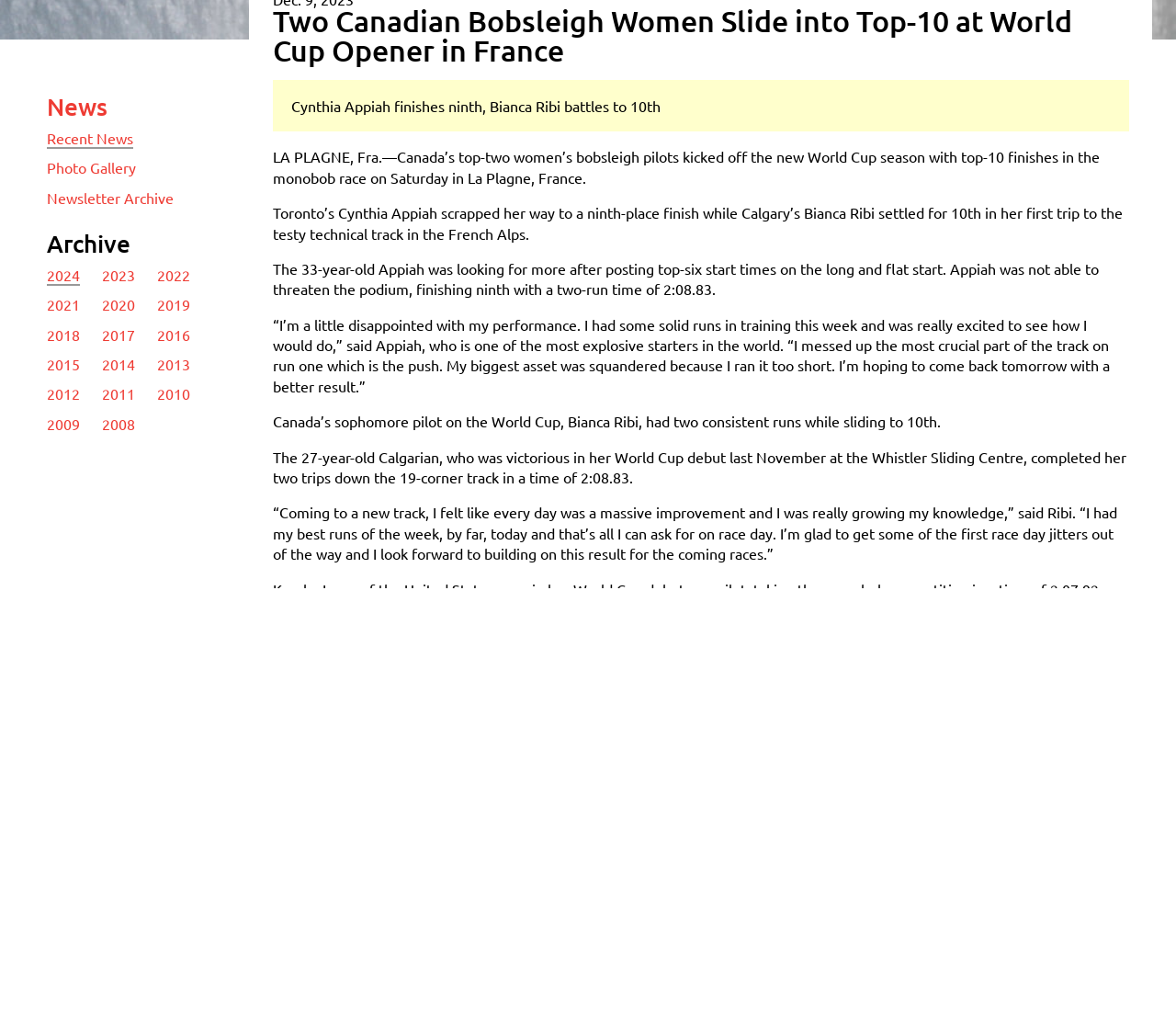For the element described, predict the bounding box coordinates as (top-left x, top-left y, bottom-right x, bottom-right y). All values should be between 0 and 1. Element description: Recent News

[0.04, 0.126, 0.113, 0.145]